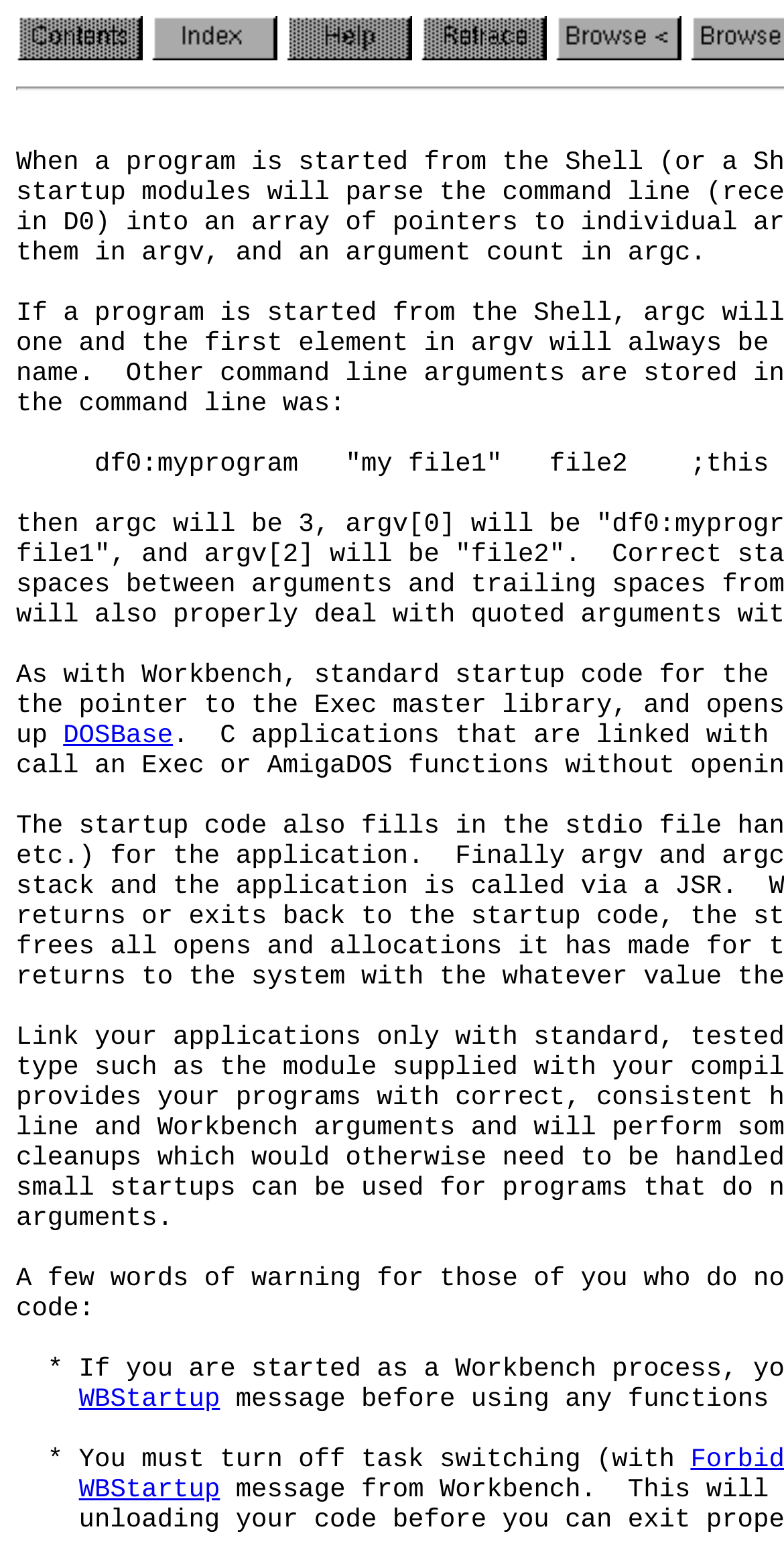What is the text below the top row?
Give a single word or phrase answer based on the content of the image.

arguments.